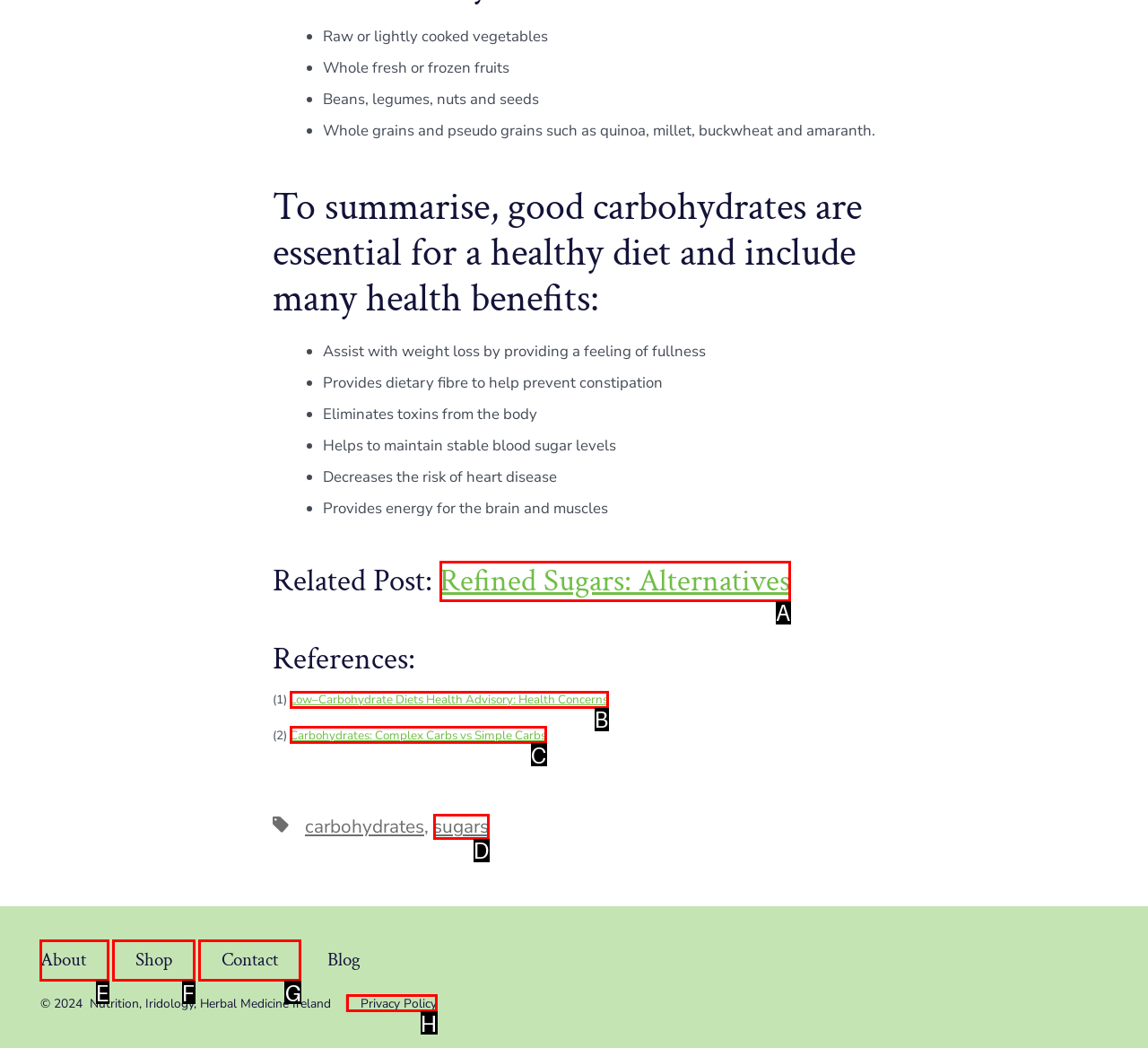With the provided description: Refined Sugars: Alternatives, select the most suitable HTML element. Respond with the letter of the selected option.

A